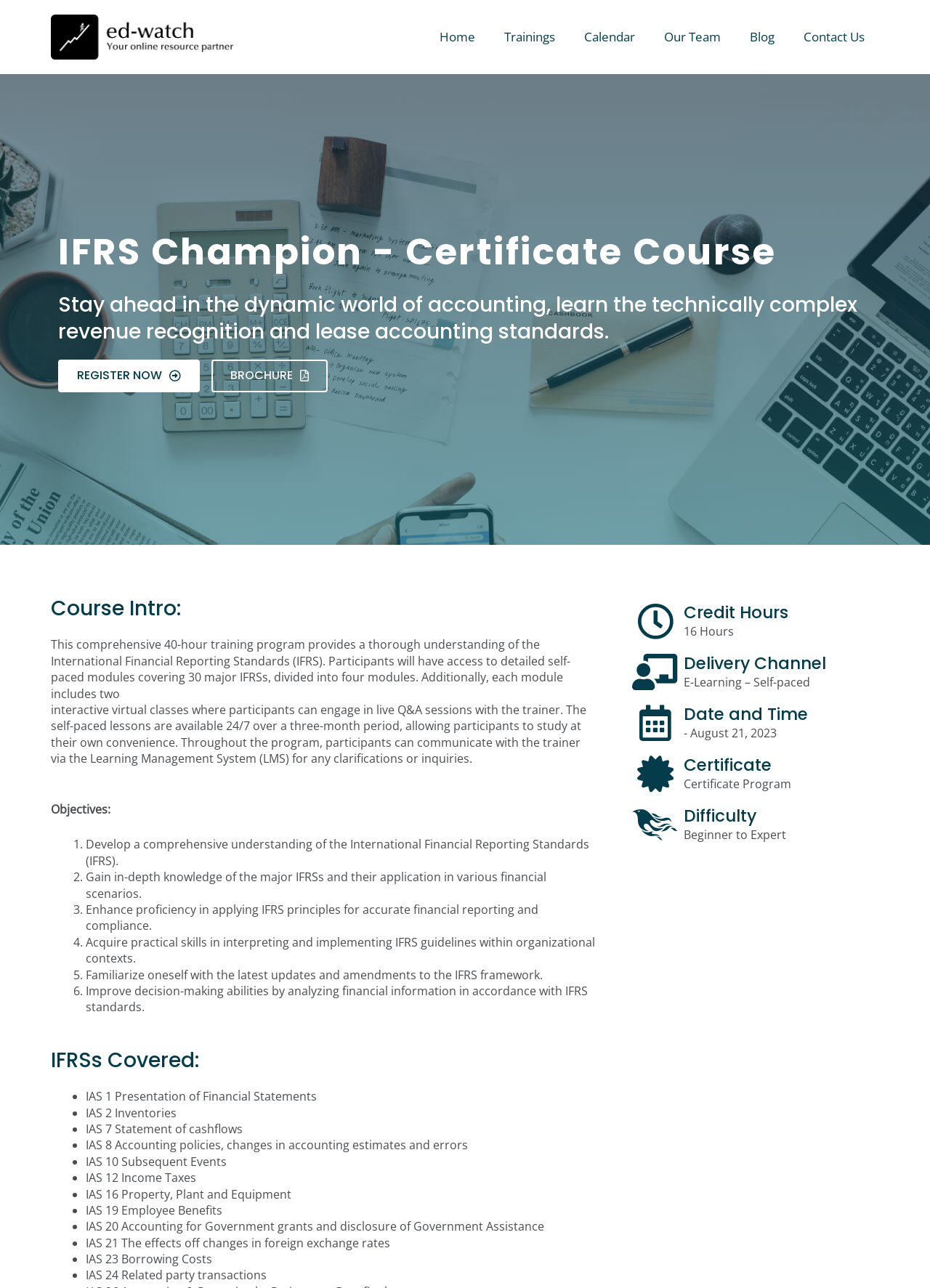What is the objective of the course?
Please provide a comprehensive answer based on the contents of the image.

The objective of the course can be found in the ListMarker element with the text '1.' and the corresponding StaticText element with the text 'Develop a comprehensive understanding of the International Financial Reporting Standards (IFRS).' which is located in the Objectives section of the webpage.